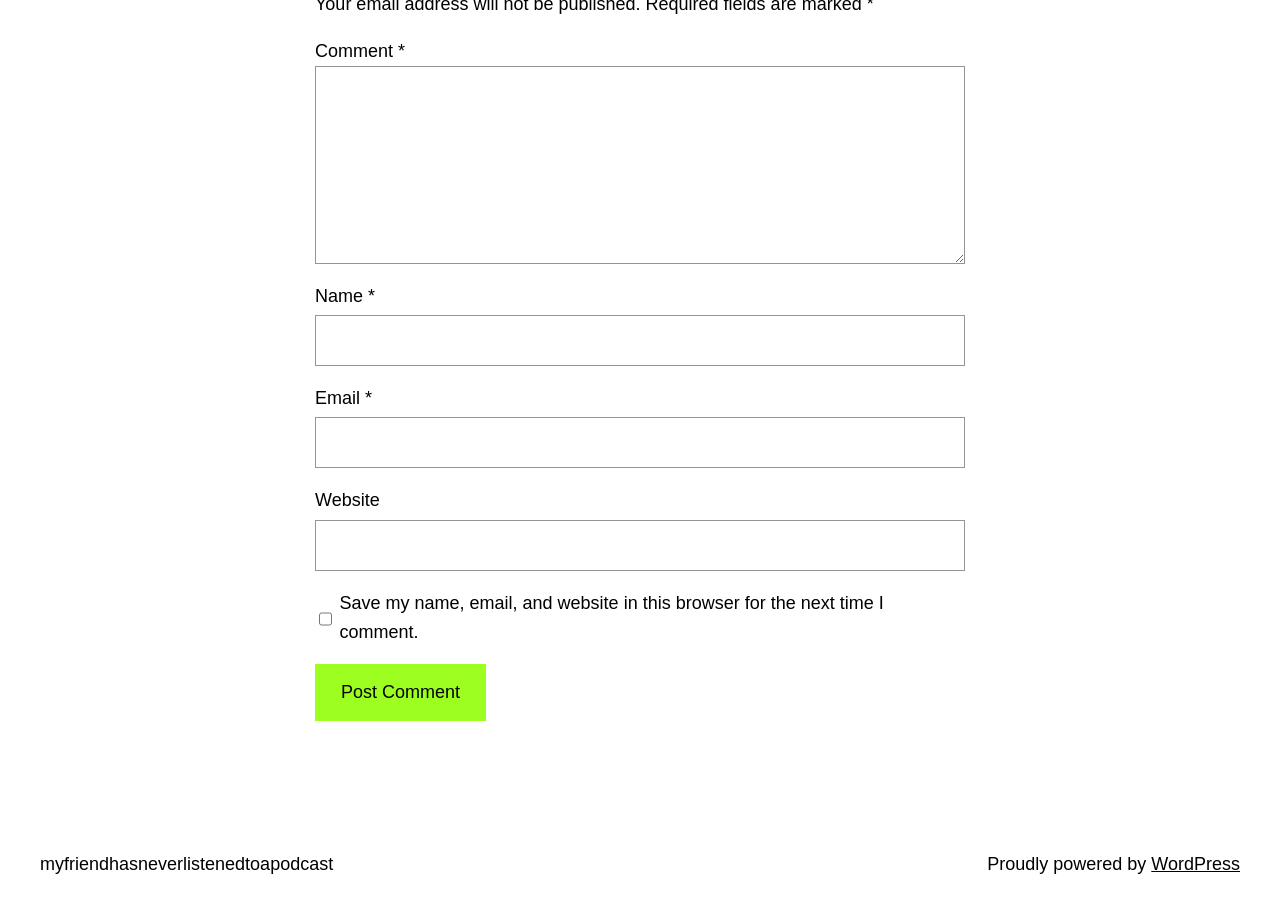Could you find the bounding box coordinates of the clickable area to complete this instruction: "Enter a comment"?

[0.246, 0.071, 0.754, 0.286]